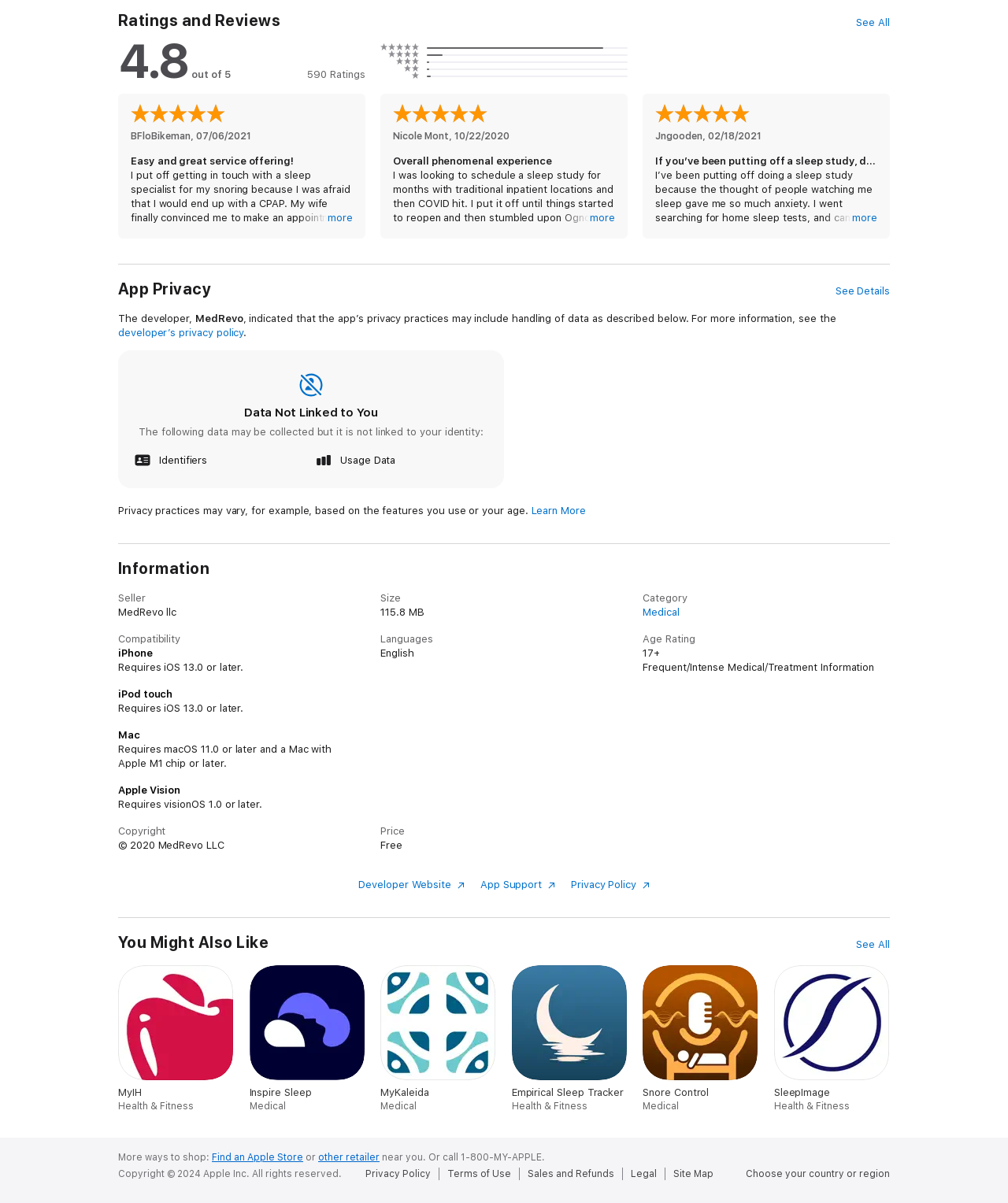Given the description "Choose your country or region", determine the bounding box of the corresponding UI element.

[0.74, 0.971, 0.883, 0.98]